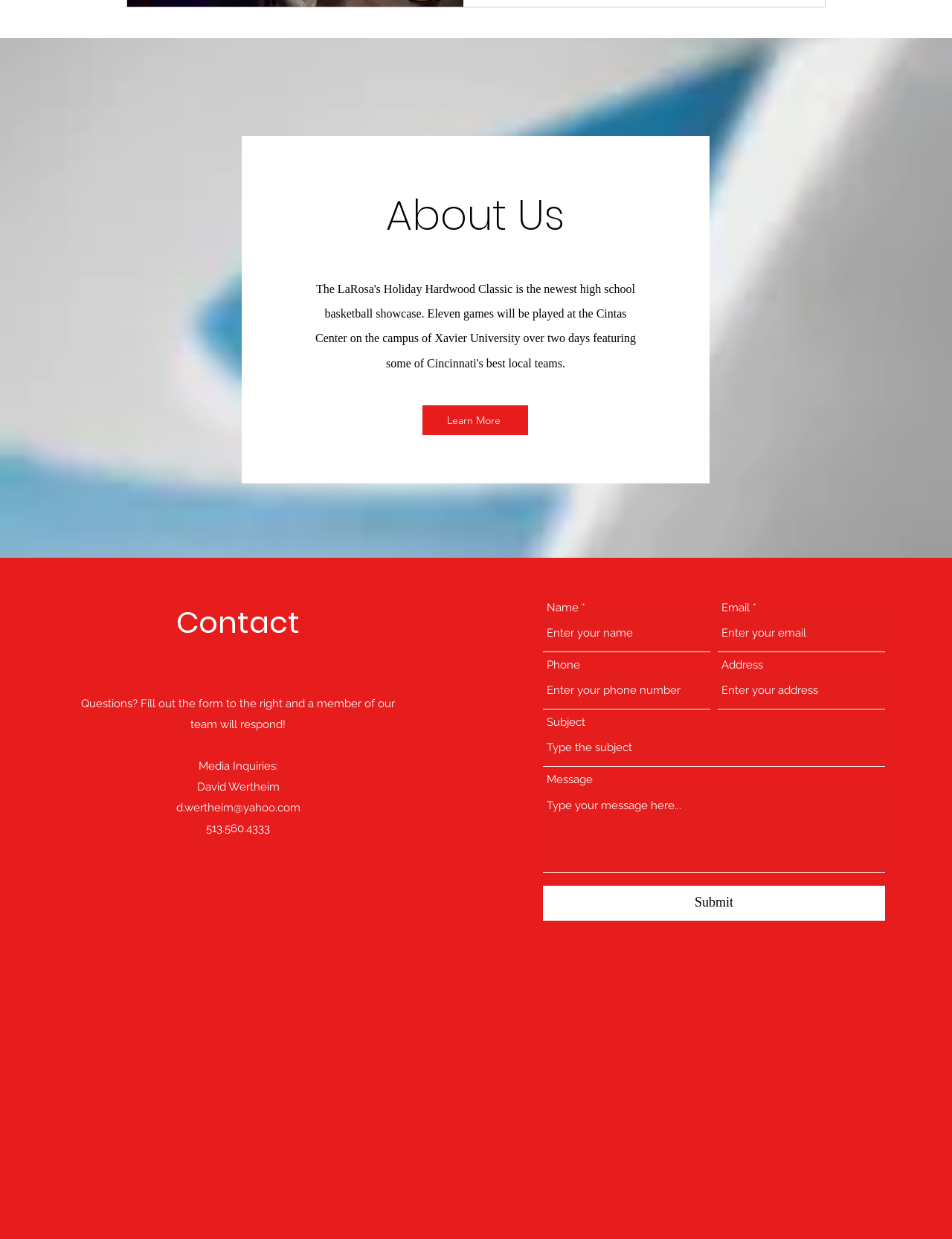Who is the contact person for media inquiries?
Provide an in-depth and detailed answer to the question.

The contact person for media inquiries is David Wertheim, as indicated by the text 'Media Inquiries:' followed by his name and email address.